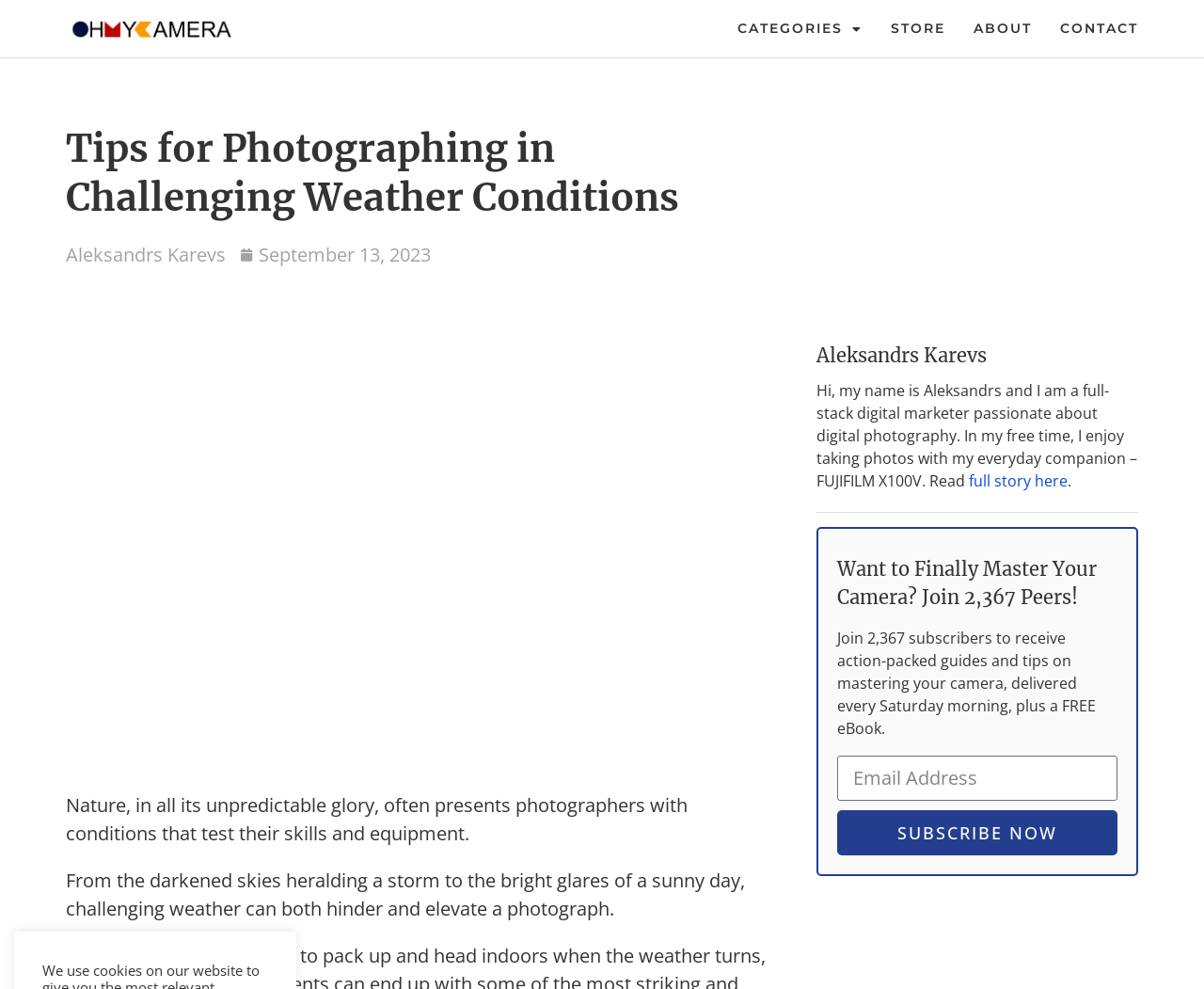Please determine the bounding box coordinates of the section I need to click to accomplish this instruction: "read full story".

[0.805, 0.476, 0.887, 0.497]